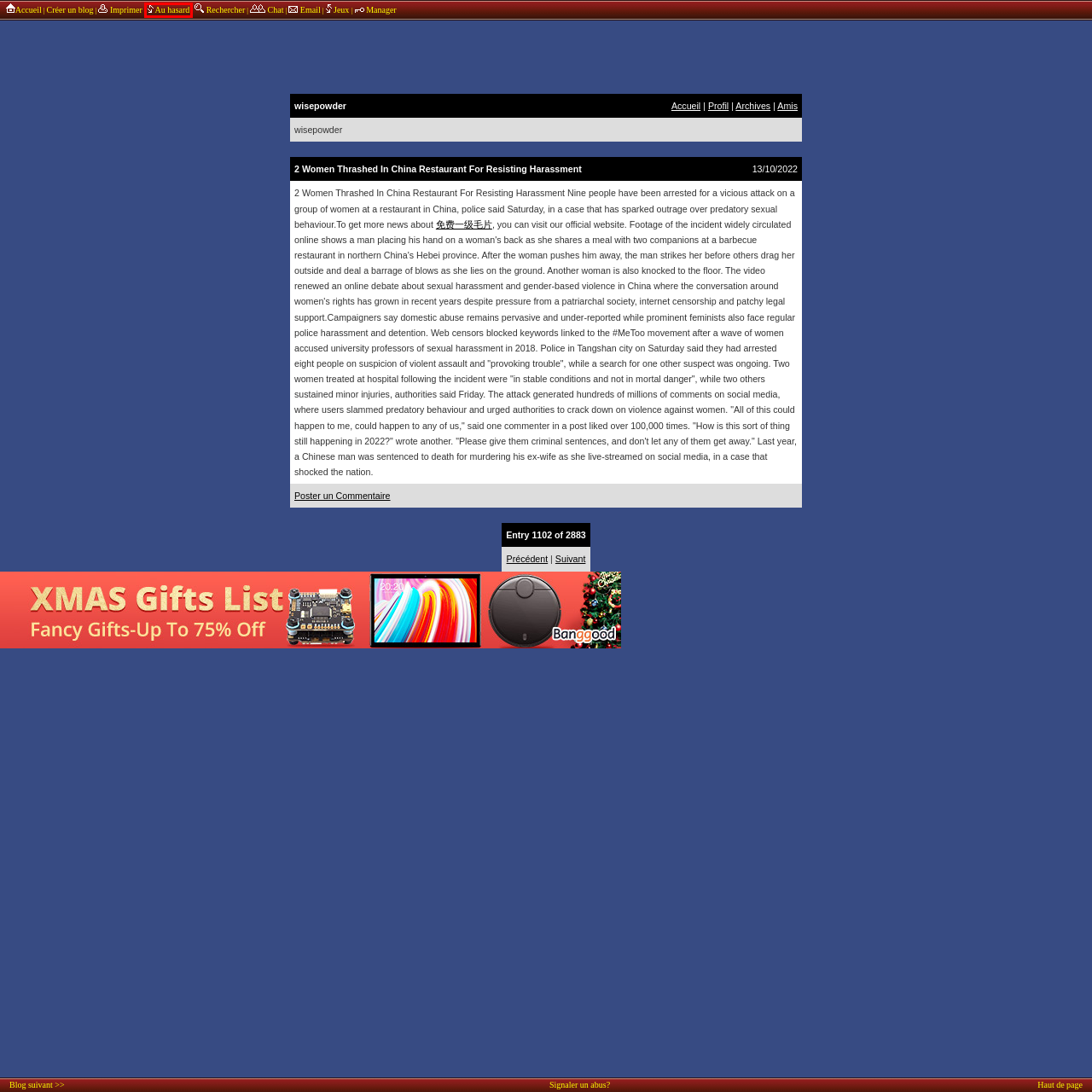Given a webpage screenshot with a red bounding box around a particular element, identify the best description of the new webpage that will appear after clicking on the element inside the red bounding box. Here are the candidates:
A. wisepowder | Blog
B. wisepowder - China’s ‘honey trap’ spy network of beautiful women - BlogHotel.org
C. wisepowder - Archives (June 2024) - BlogHotel.org
D. Blog gratuit sur BlogHotel.org - Créer son blog
E. wisepowder - 5 Ancient Chinese Beauty Secrets for Better Skin - BlogHotel.org
F. wisepowder - Amis - BlogHotel.org
G. fodboldtøj til klubhold | Blog
H. BlogHotel - Recherche de Blog gratuit

G